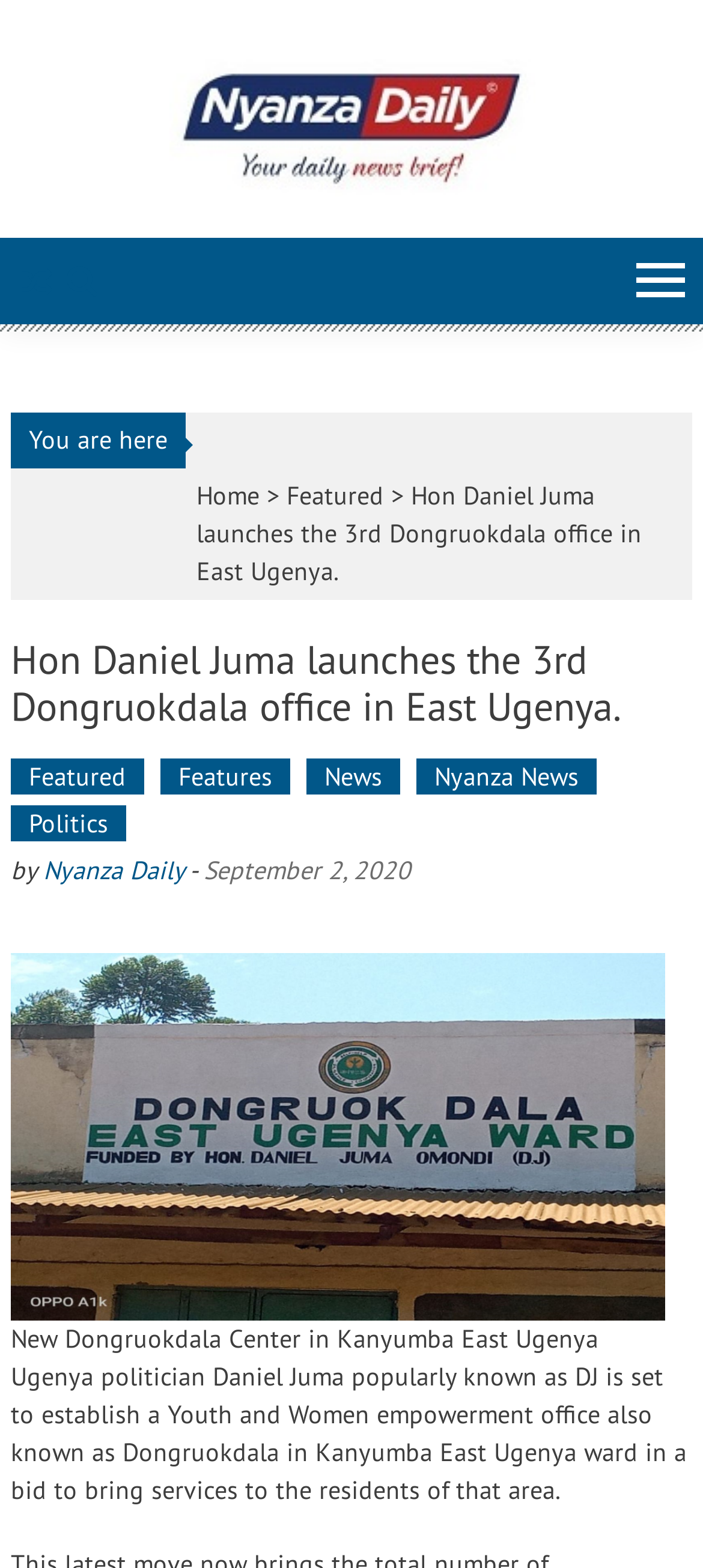What is the name of the empowerment office?
Answer the question with a thorough and detailed explanation.

The article states that Daniel Juma is set to establish a Youth and Women empowerment office also known as Dongruokdala, which implies that Dongruokdala is the name of the empowerment office.